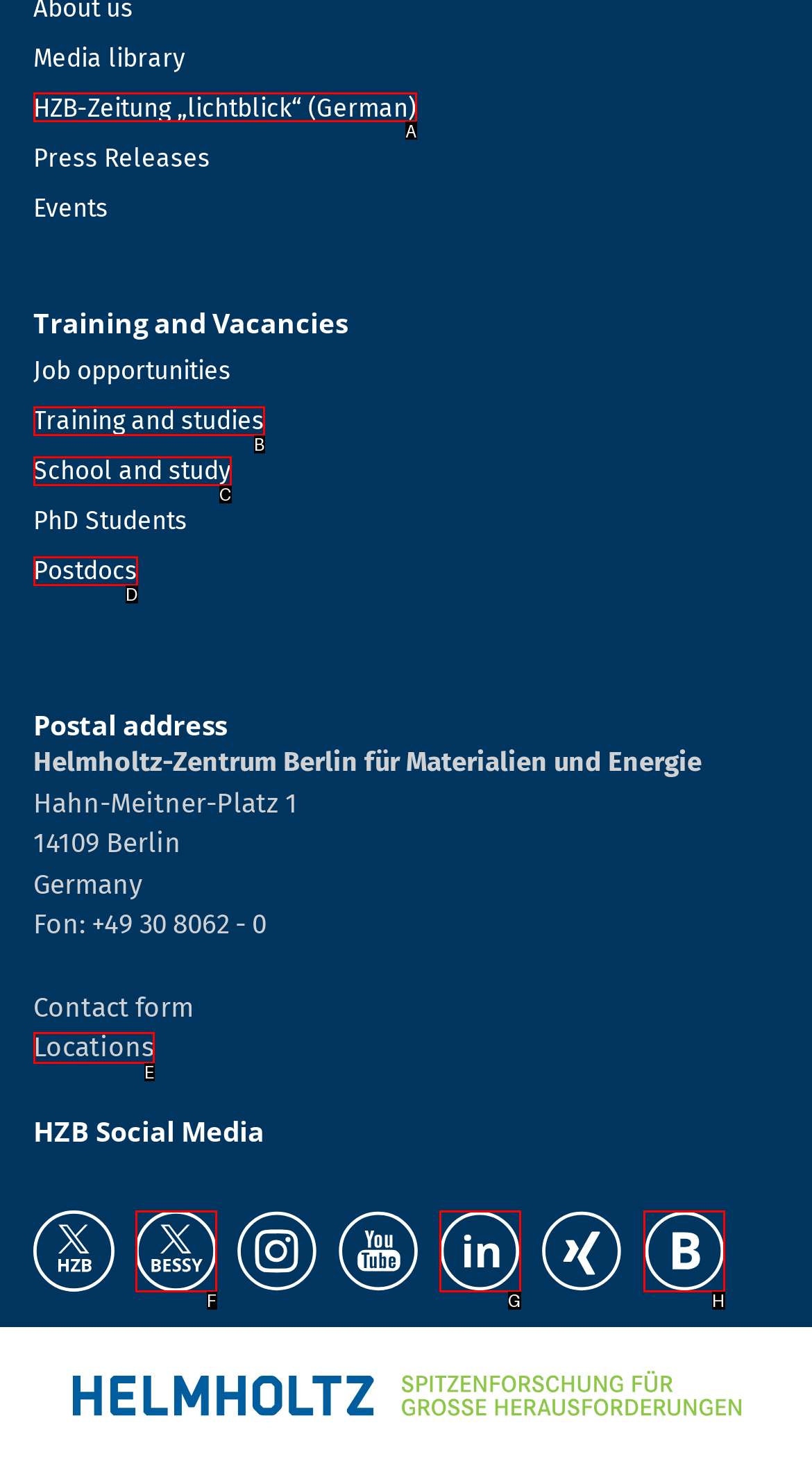Tell me which one HTML element best matches the description: title="BESSY X"
Answer with the option's letter from the given choices directly.

F